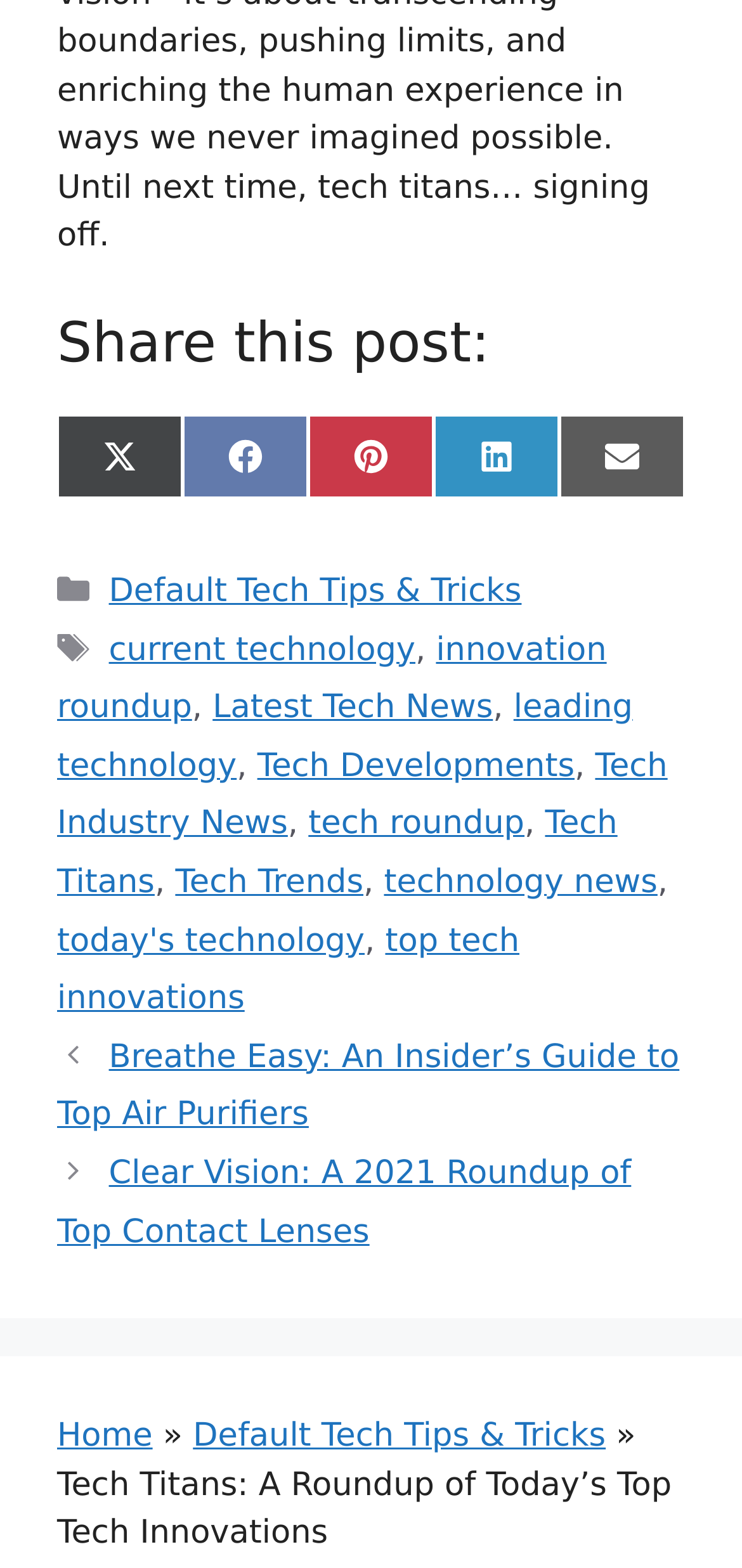Could you please study the image and provide a detailed answer to the question:
What is the navigation section at the bottom?

The navigation section at the bottom is labeled as 'Posts' and contains links to other posts, including 'Breathe Easy: An Insider’s Guide to Top Air Purifiers' and 'Clear Vision: A 2021 Roundup of Top Contact Lenses'.